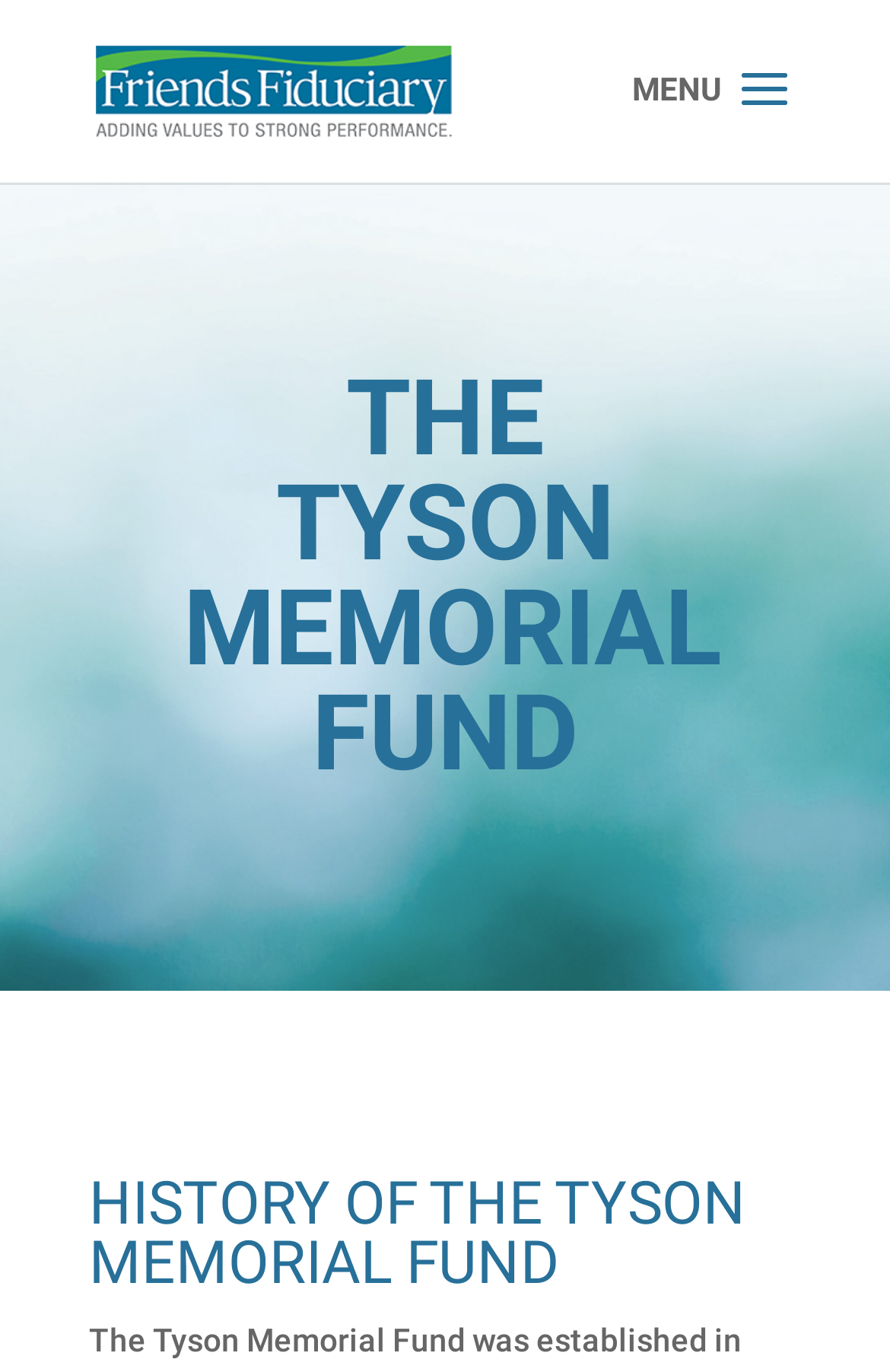Extract the main heading text from the webpage.

THE TYSON MEMORIAL FUND